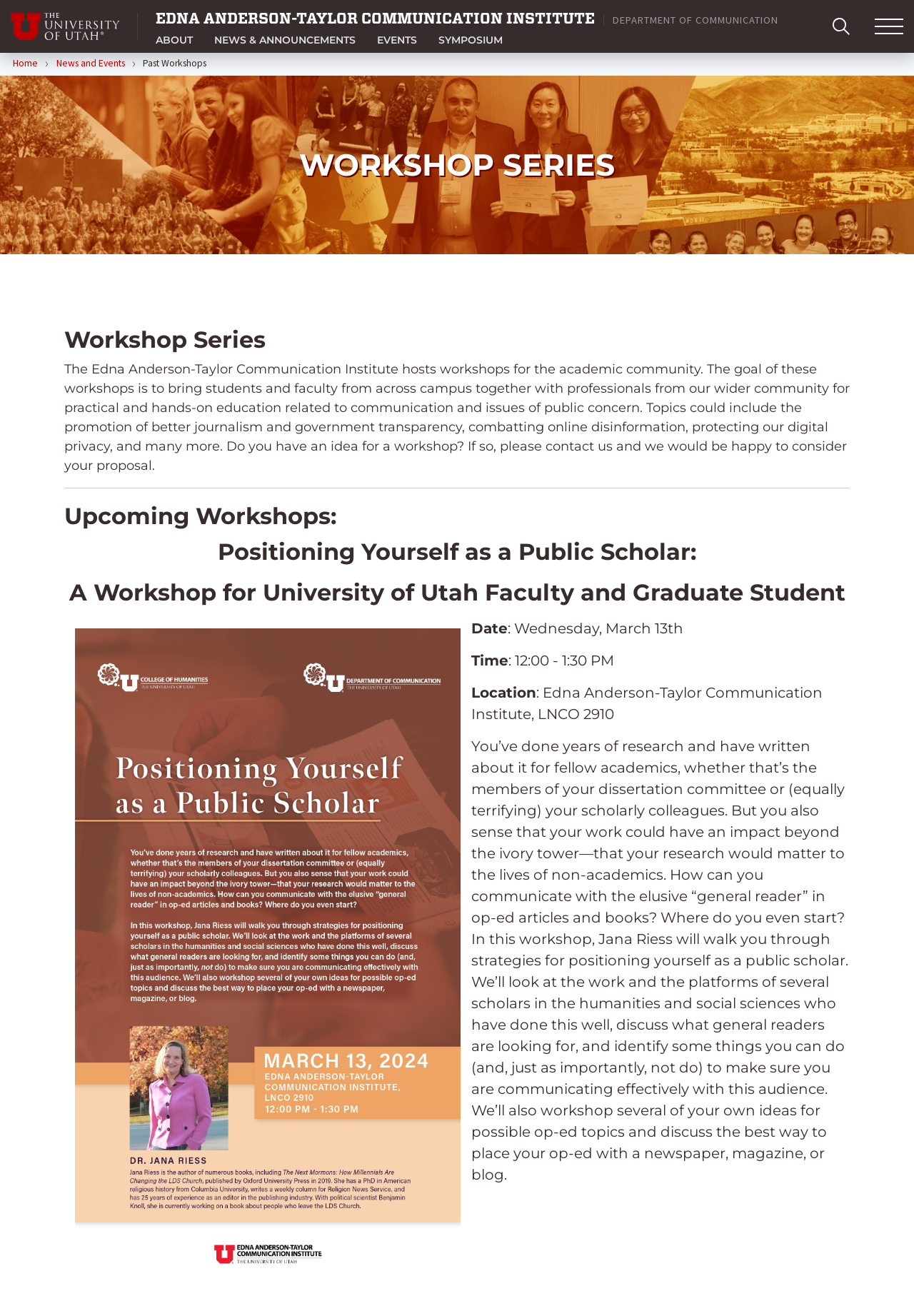Please identify the bounding box coordinates of the element that needs to be clicked to perform the following instruction: "Click the 'SYMPOSIUM' link".

[0.468, 0.022, 0.562, 0.04]